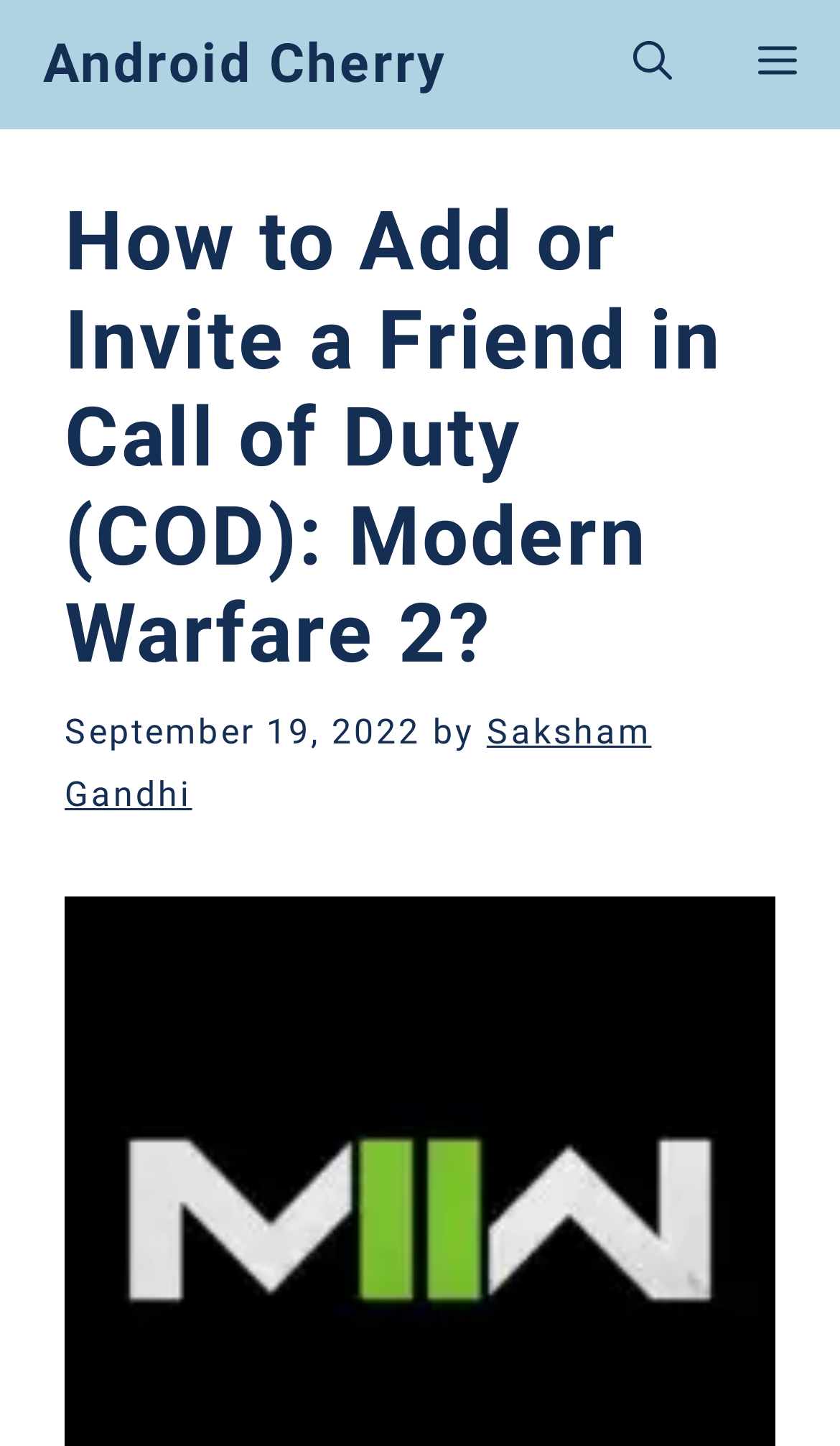Who is the author of the article?
Look at the image and answer with only one word or phrase.

Saksham Gandhi